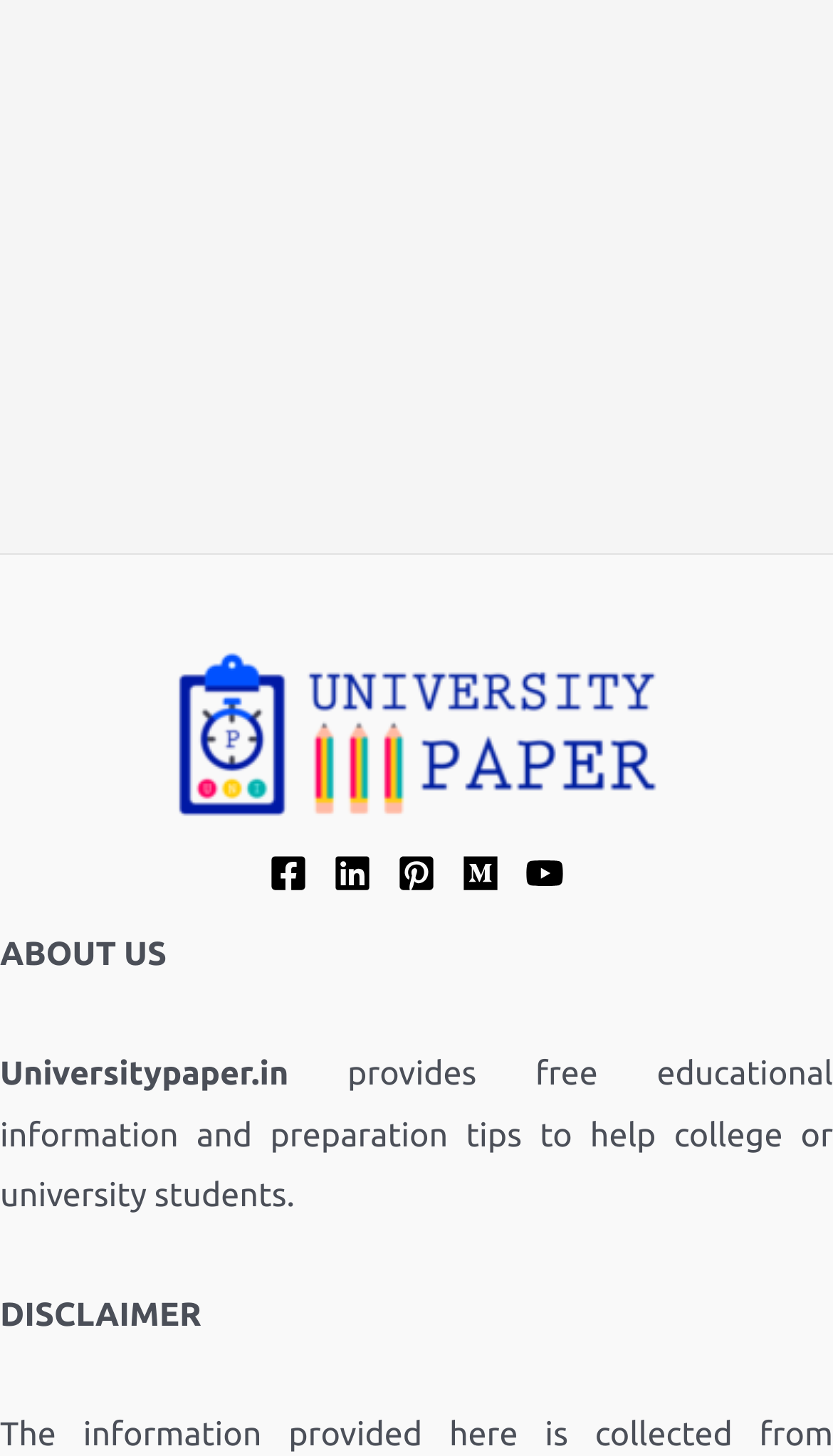Identify the bounding box of the HTML element described as: "parent_node: Search for: value="Search"".

[0.823, 0.105, 0.939, 0.166]